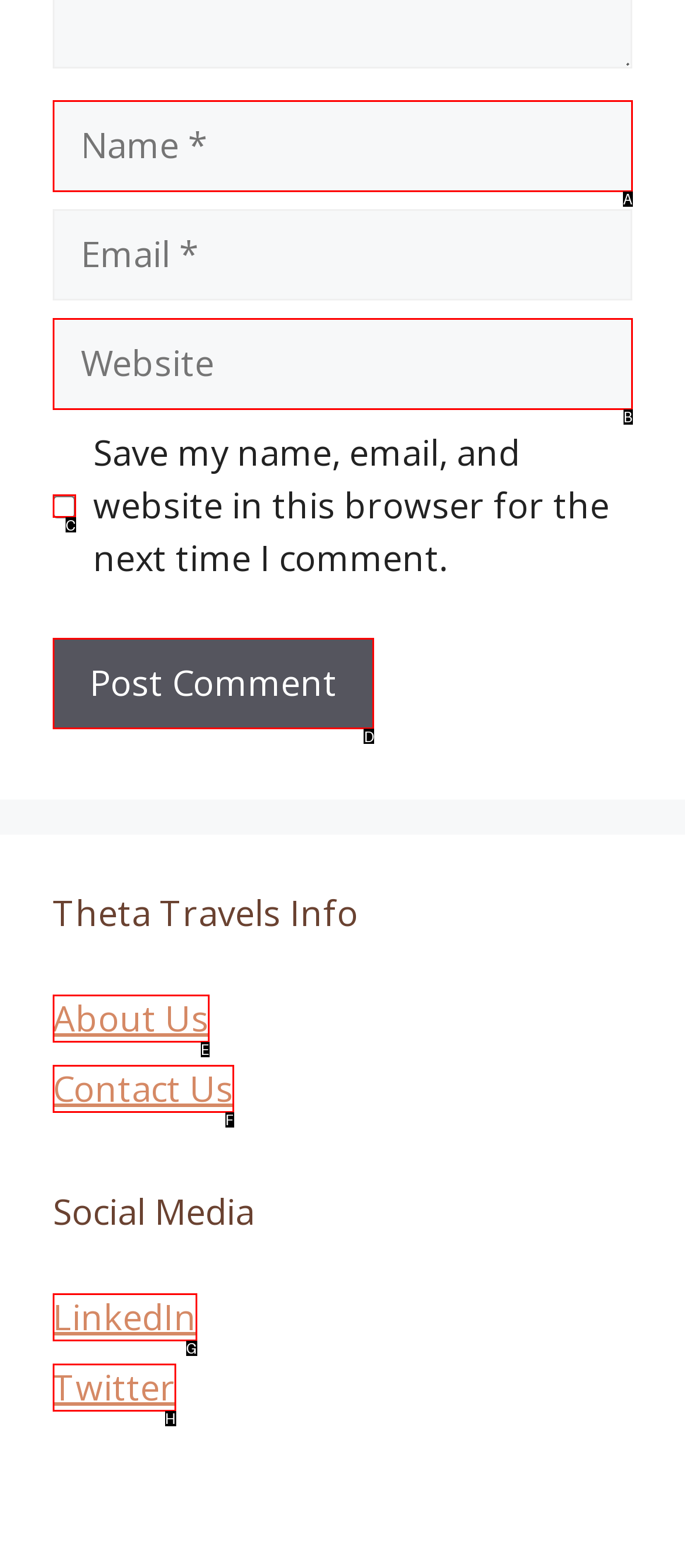Which HTML element should be clicked to complete the following task: Click the Post Comment button?
Answer with the letter corresponding to the correct choice.

D